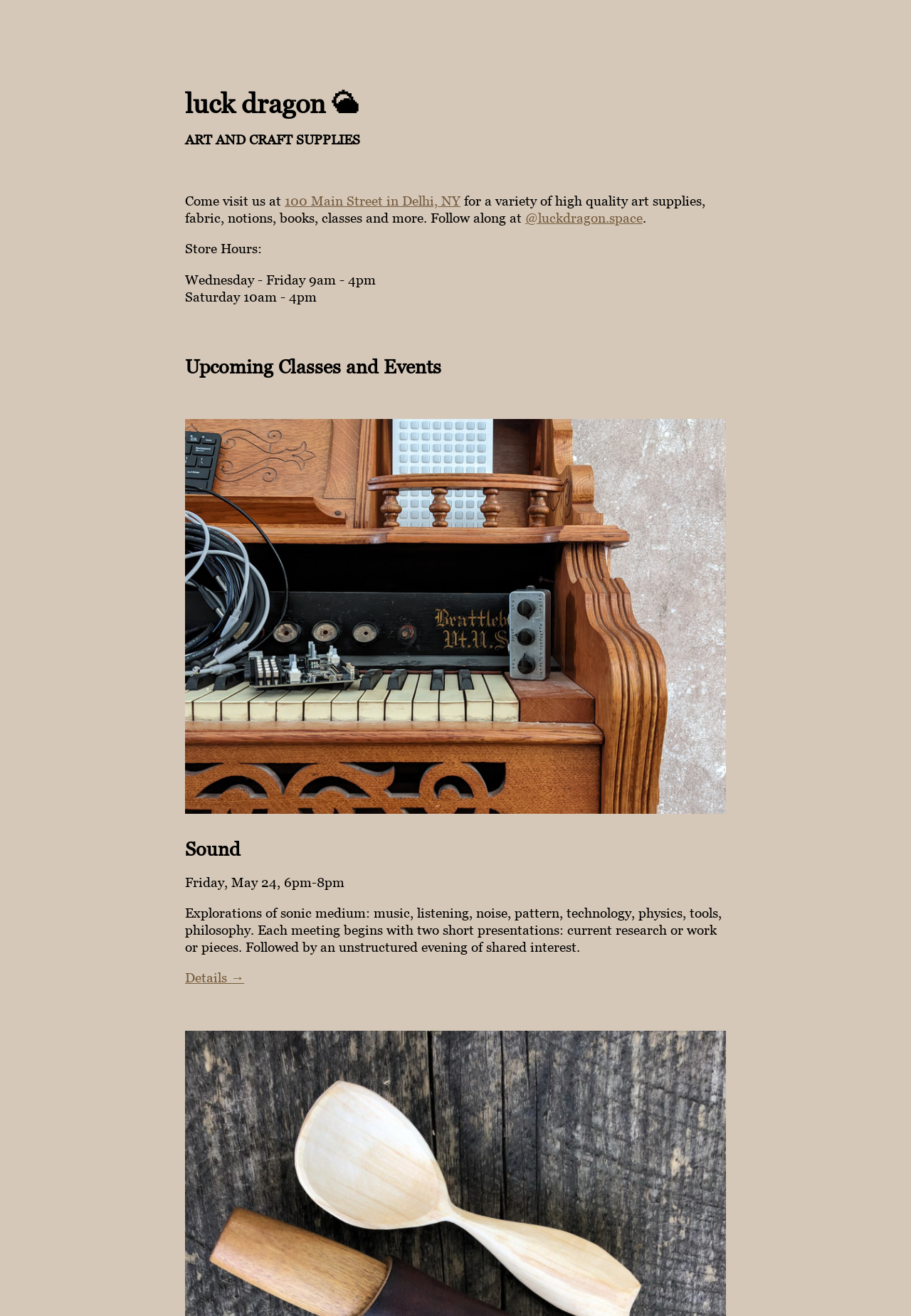Detail the various sections and features present on the webpage.

The webpage is about "Luck Dragon", an art and craft supply store. At the top, there is a heading with the store's name and a symbol, followed by a brief description of the store as a supplier of art materials, fabric, notions, books, classes, and more. The store's address, "100 Main Street in Delhi, NY", is provided, along with a link to their social media handle "@luckdragon.space".

Below the store's introduction, there is a section displaying the store hours, which are listed as Wednesday to Friday from 9am to 4pm, and Saturday from 10am to 4pm.

Further down, there are two headings: "Upcoming Classes and Events" and "Sound". Under the "Sound" heading, there is an event listed, taking place on Friday, May 24, from 6pm to 8pm. The event is described as an exploration of sonic medium, including music, listening, noise, pattern, technology, physics, tools, and philosophy. The event will feature two short presentations, followed by an unstructured evening of shared interest. A "Details →" link is provided for more information.